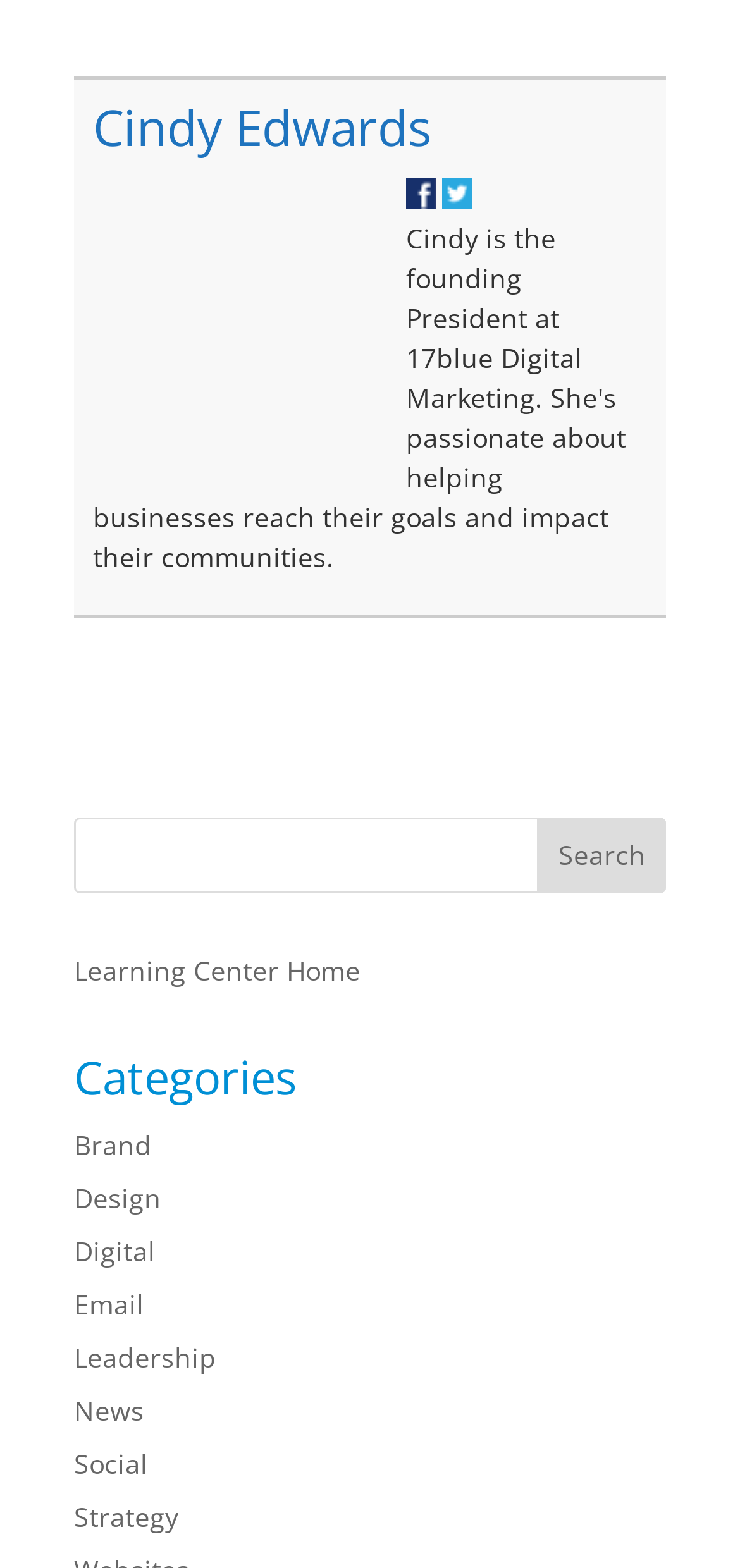How many categories are listed on the webpage?
Carefully examine the image and provide a detailed answer to the question.

The categories are listed as links below the heading 'Categories'. There are 8 links, namely 'Brand', 'Design', 'Digital', 'Email', 'Leadership', 'News', 'Social', and 'Strategy'.